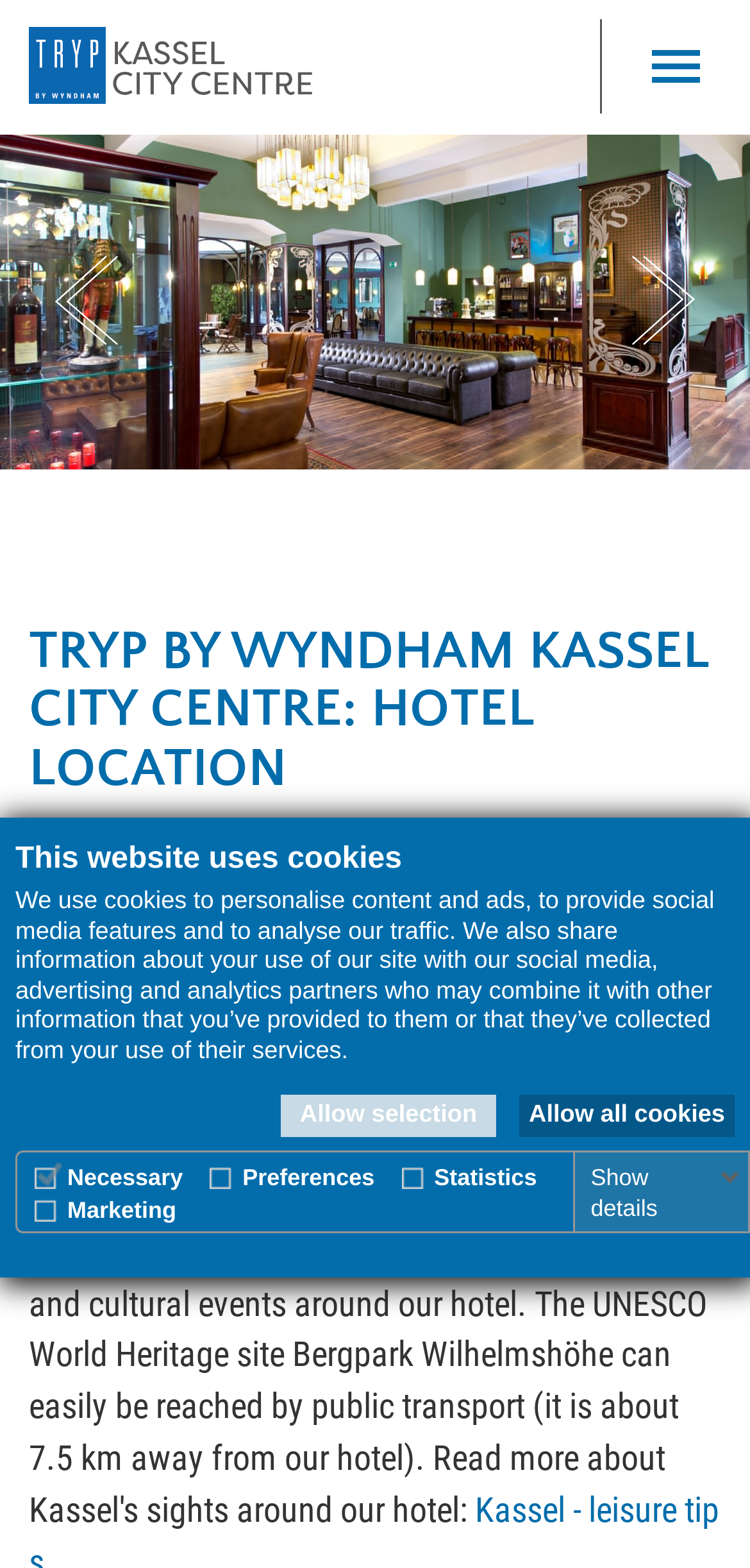Please give a succinct answer to the question in one word or phrase:
What is the link at the top right corner of the webpage?

Phone number